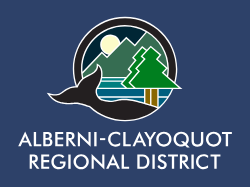What type of wildlife is represented by the silhouette?
Using the image as a reference, deliver a detailed and thorough answer to the question.

A whale silhouette is included in the logo, which enhances the representation of the local wildlife, suggesting that the type of wildlife represented by the silhouette is a whale.